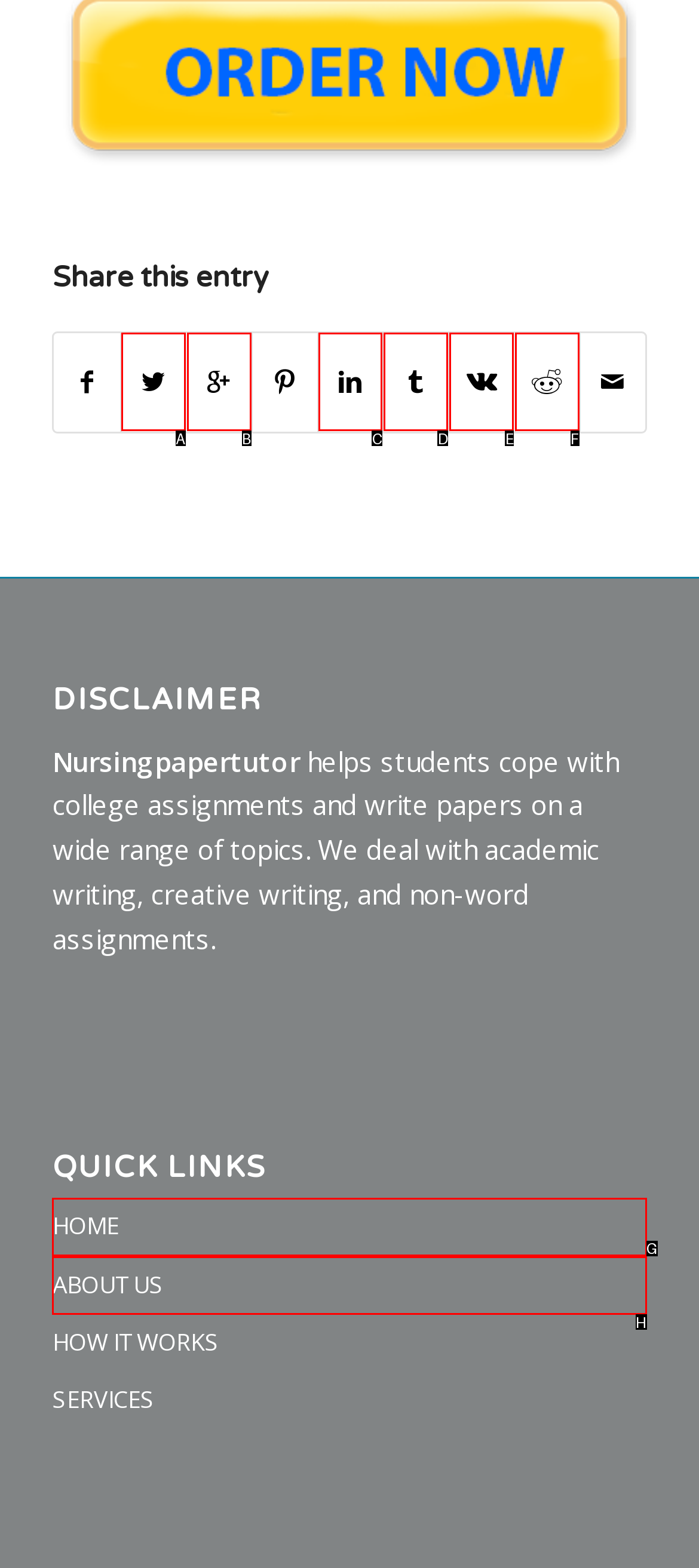Determine which letter corresponds to the UI element to click for this task: Go to home page
Respond with the letter from the available options.

G